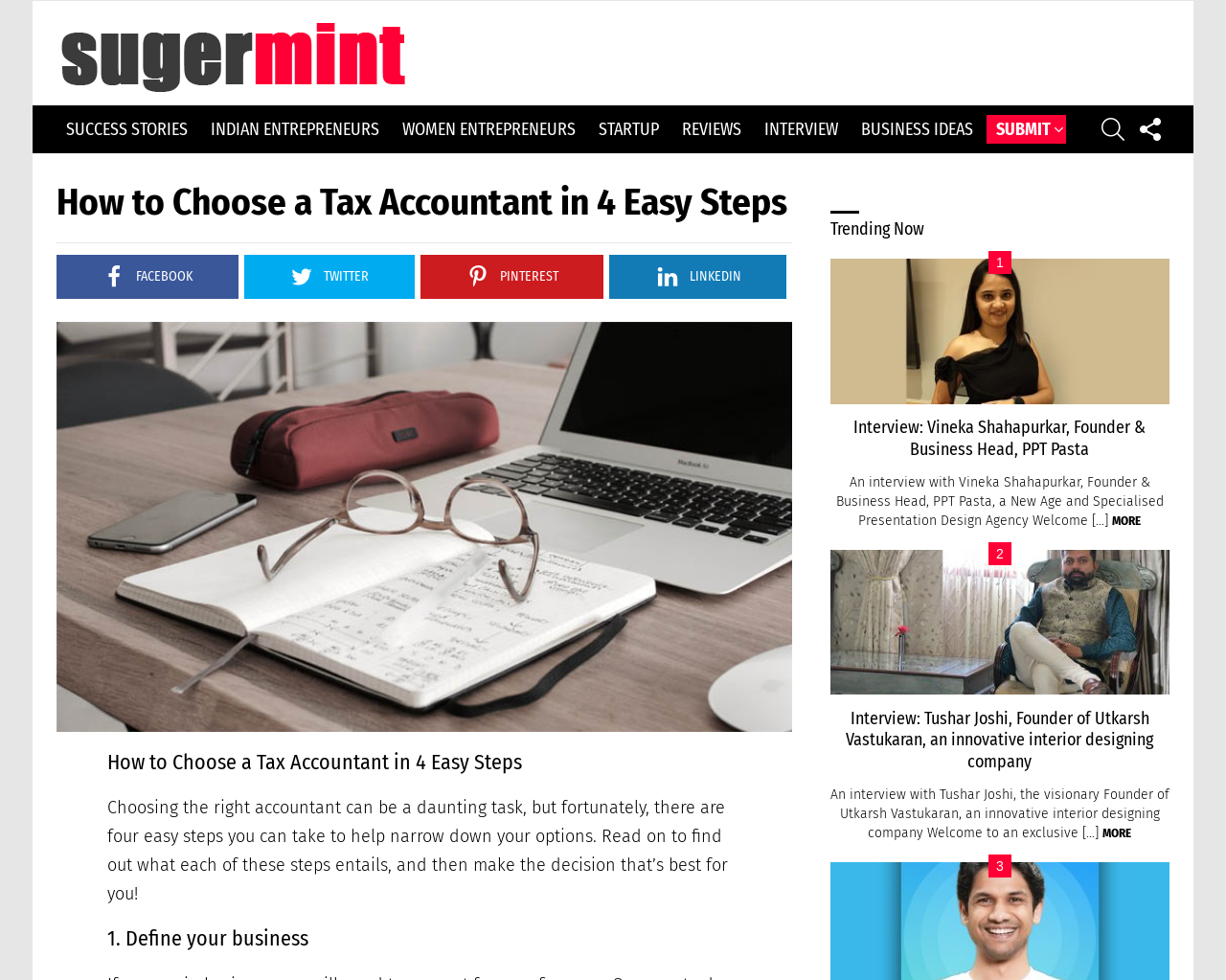Find and generate the main title of the webpage.

How to Choose a Tax Accountant in 4 Easy Steps